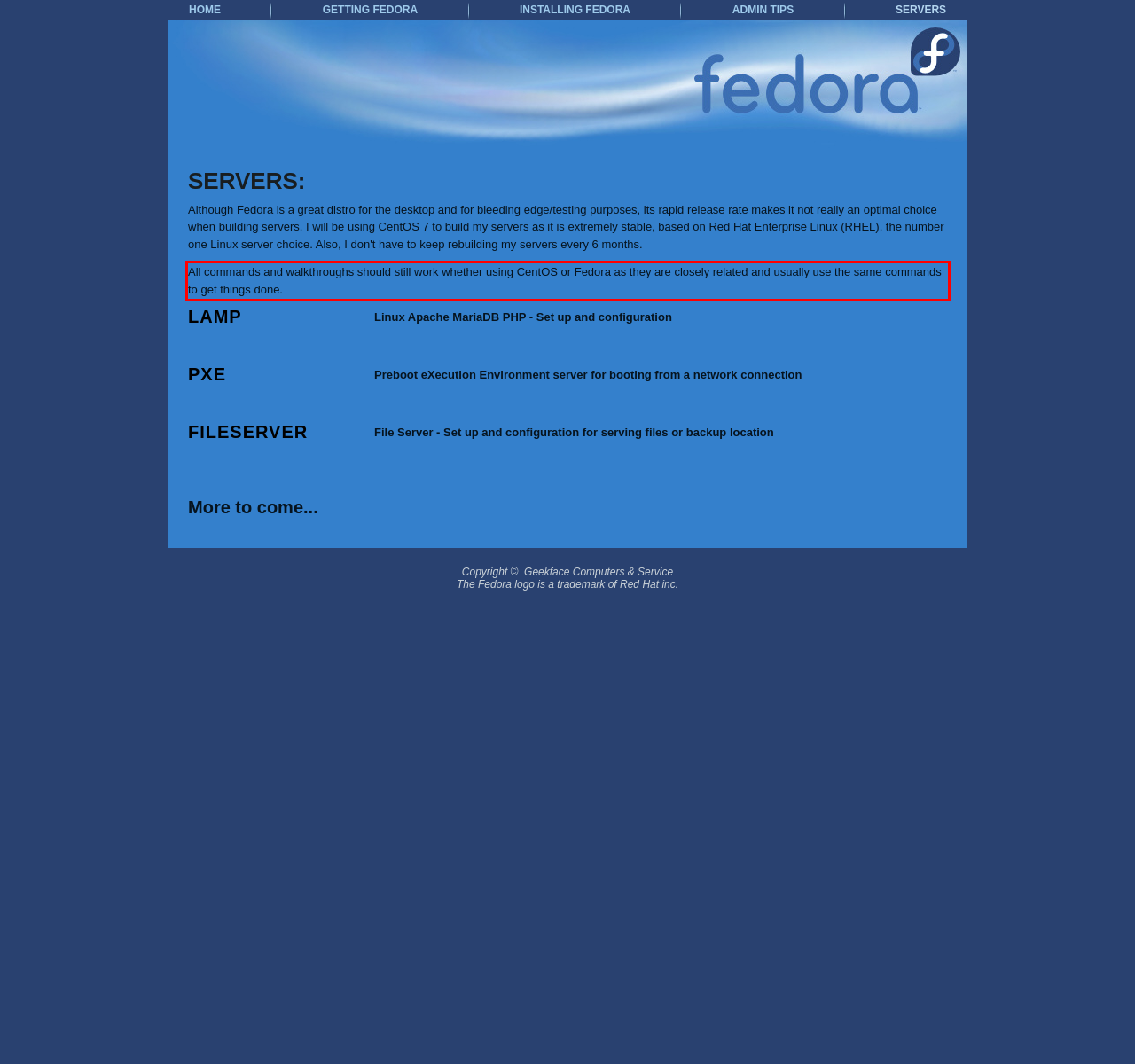Identify the text inside the red bounding box in the provided webpage screenshot and transcribe it.

All commands and walkthroughs should still work whether using CentOS or Fedora as they are closely related and usually use the same commands to get things done.